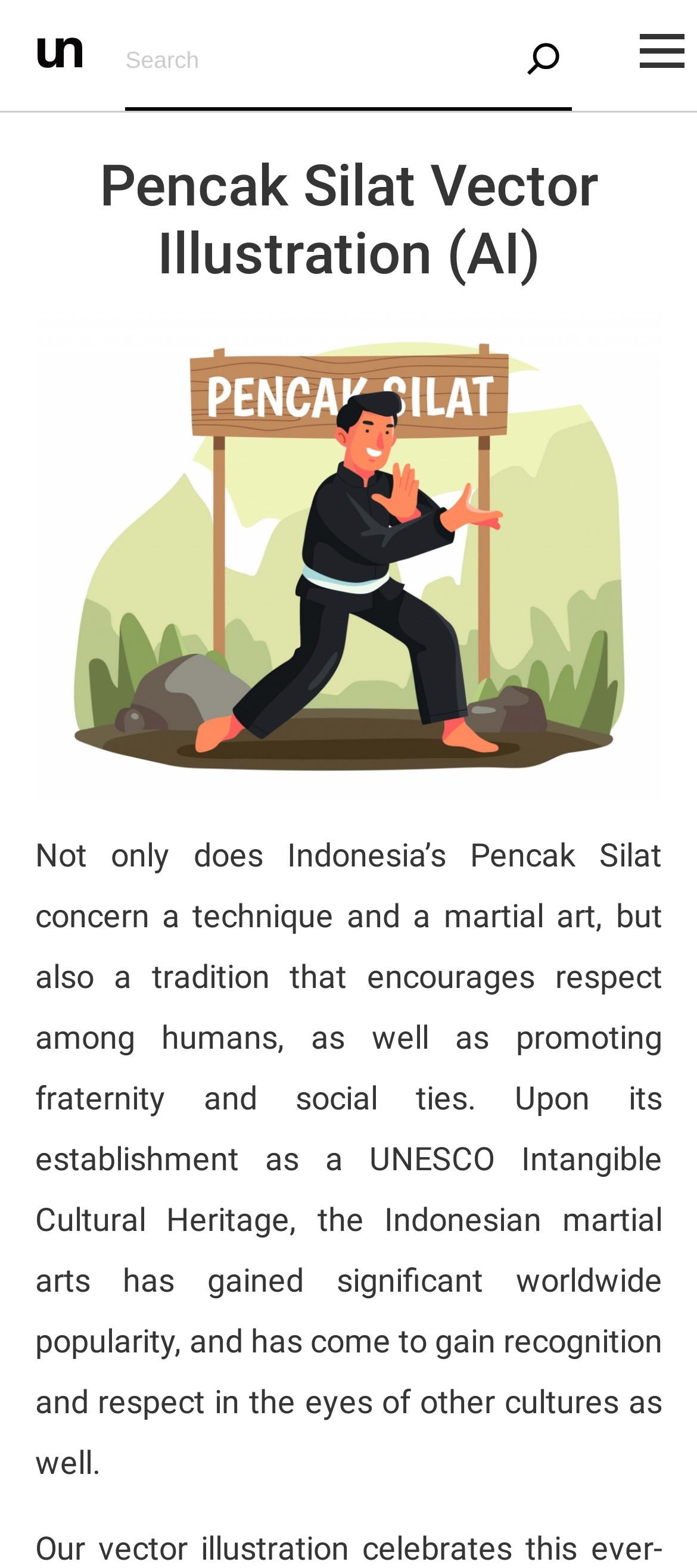Find the bounding box coordinates for the element described here: "name="s" placeholder="Search"".

[0.18, 0.008, 0.82, 0.071]